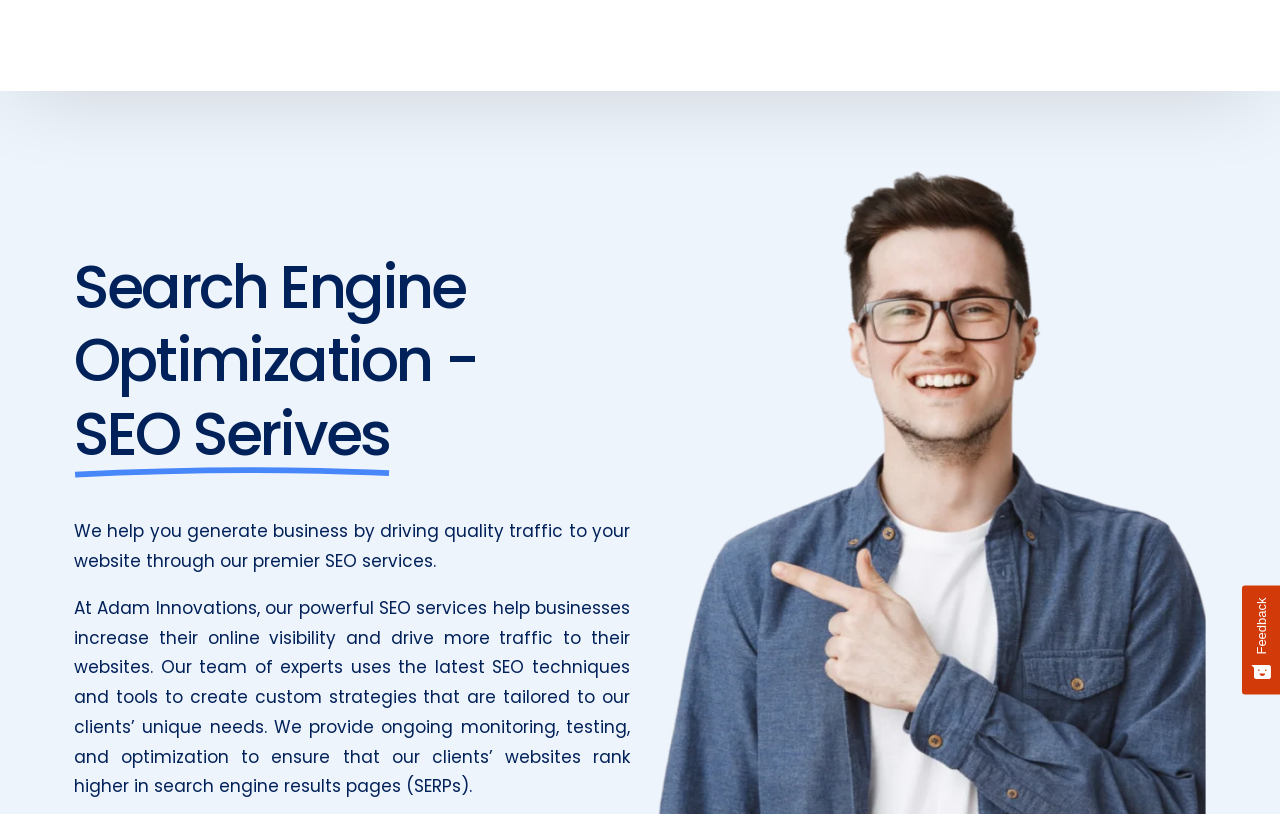How does the company create custom strategies?
Use the image to answer the question with a single word or phrase.

Using latest SEO techniques and tools